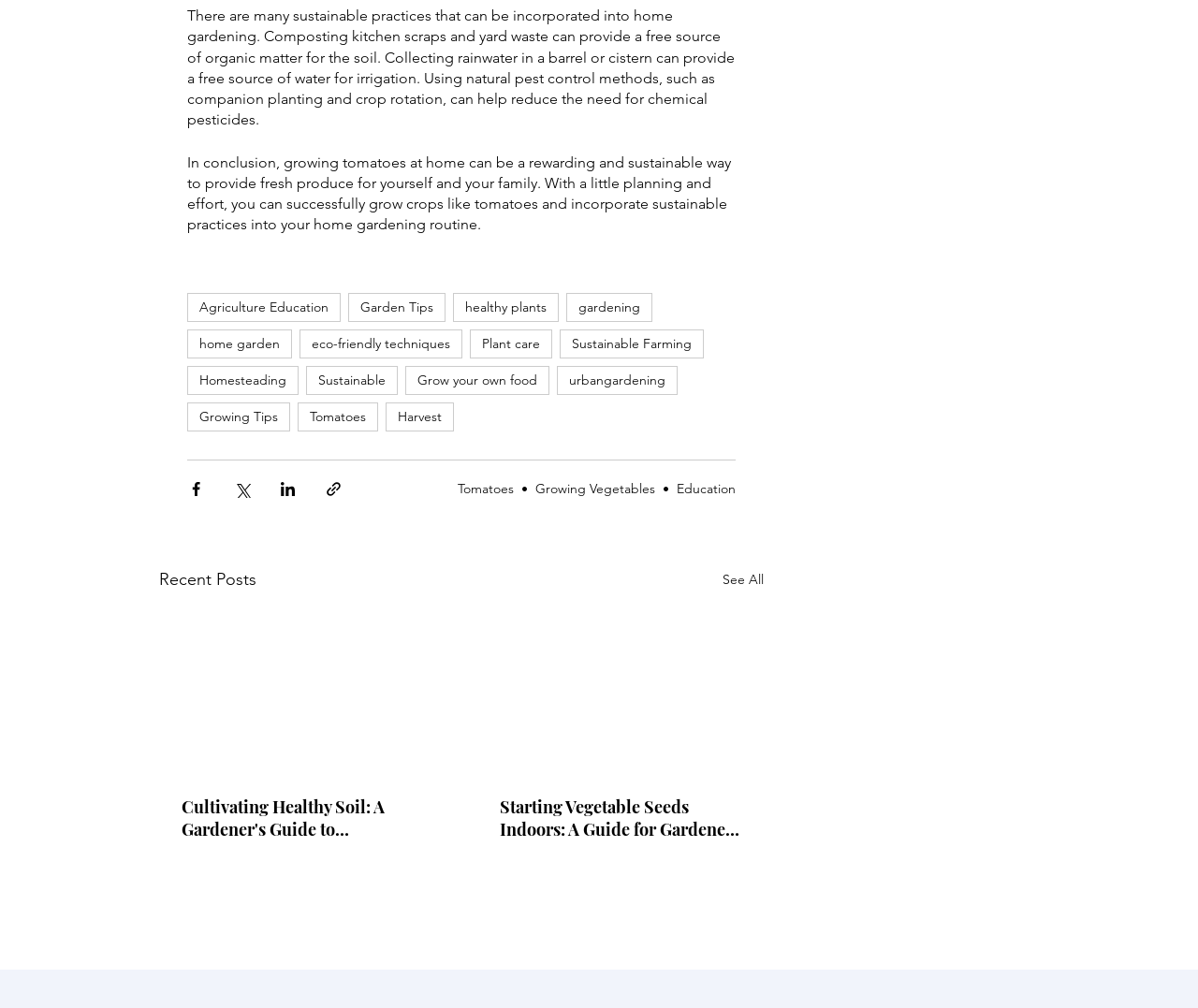Please determine the bounding box coordinates of the element to click on in order to accomplish the following task: "Read the article about 'Cultivating Healthy Soil'". Ensure the coordinates are four float numbers ranging from 0 to 1, i.e., [left, top, right, bottom].

[0.152, 0.79, 0.353, 0.834]